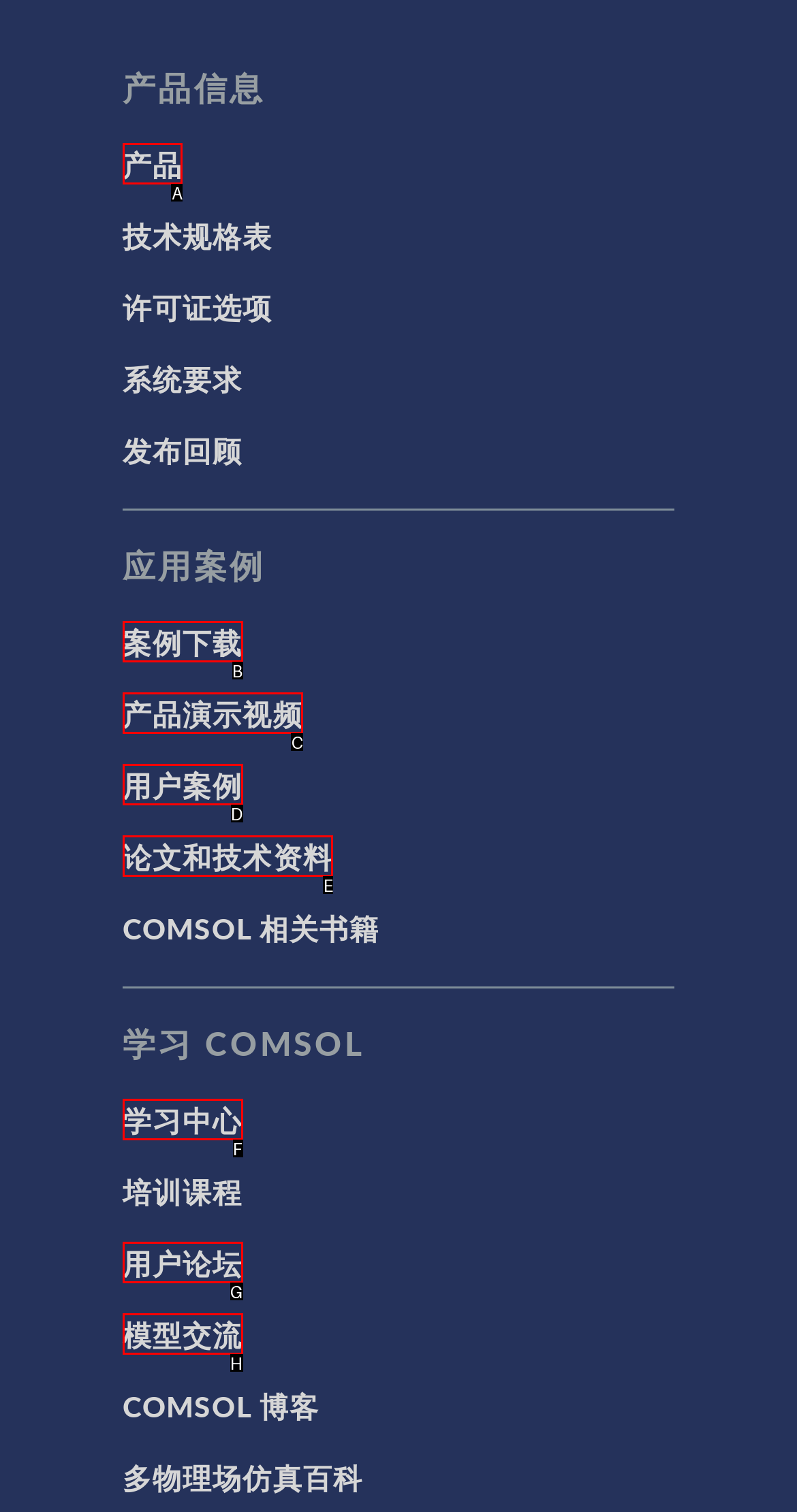Select the HTML element that should be clicked to accomplish the task: View product information Reply with the corresponding letter of the option.

A